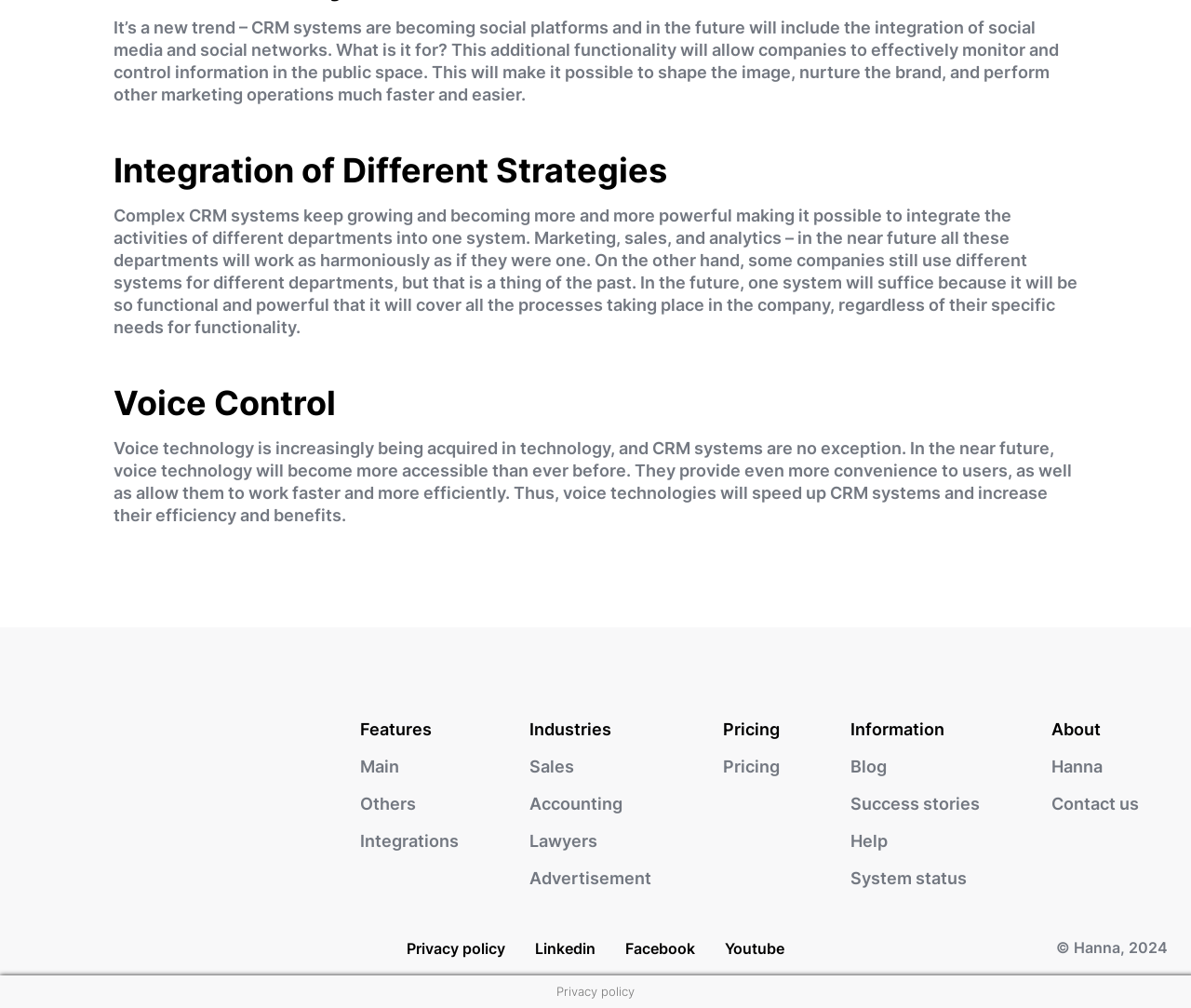Identify the bounding box for the element characterized by the following description: "Contact us".

[0.882, 0.788, 0.956, 0.807]